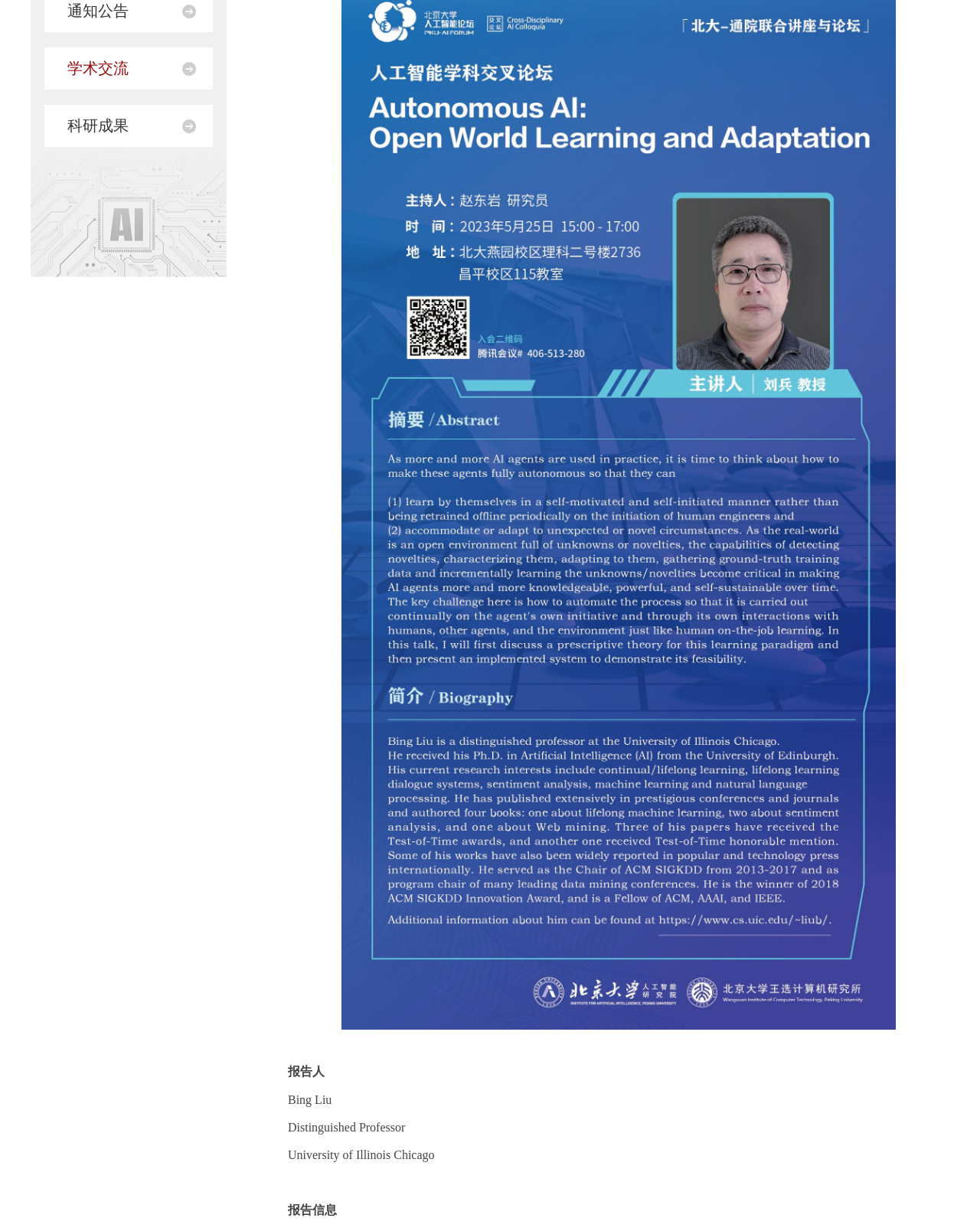Determine the bounding box coordinates for the UI element with the following description: "学术交流". The coordinates should be four float numbers between 0 and 1, represented as [left, top, right, bottom].

[0.045, 0.039, 0.217, 0.073]